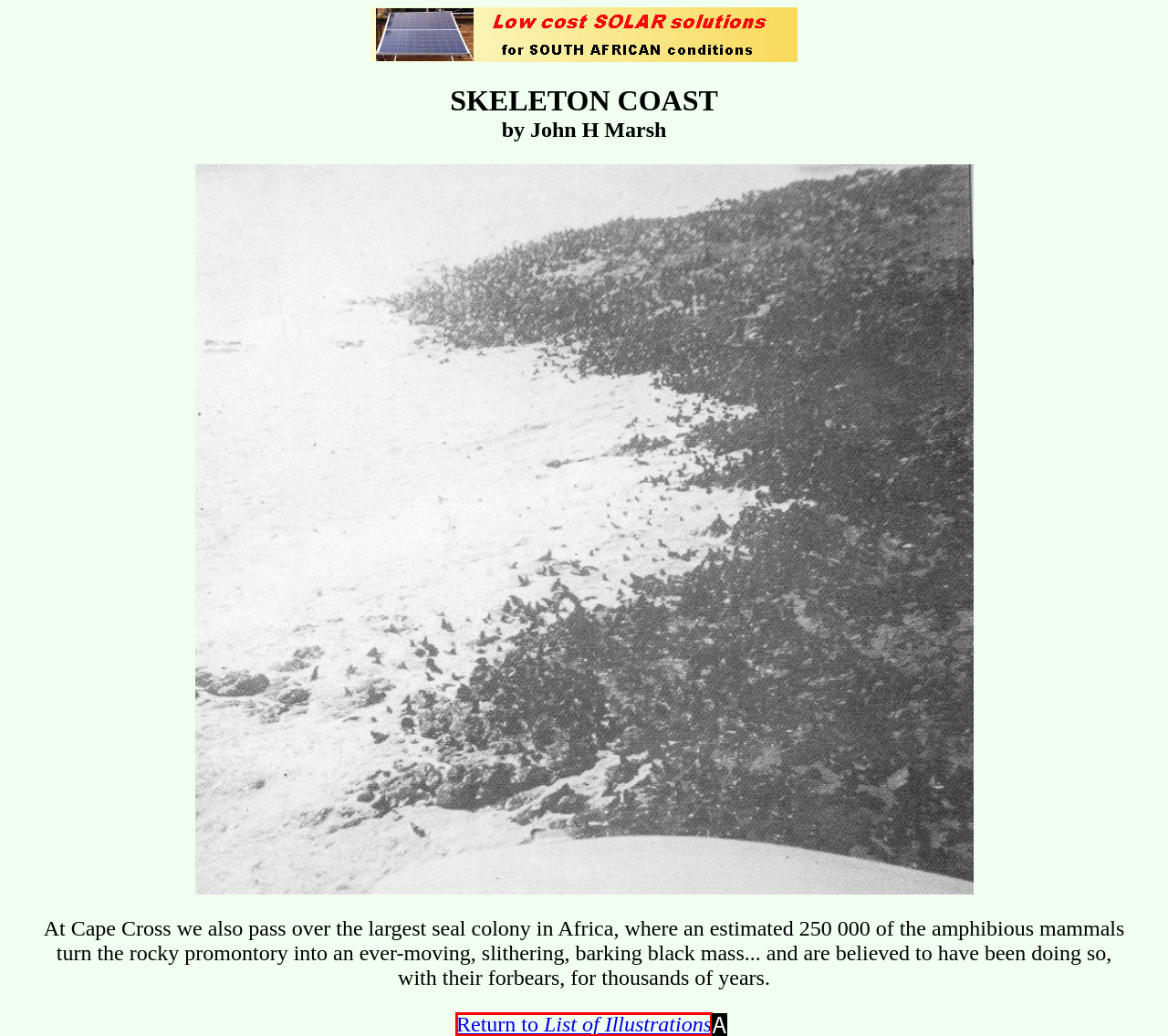Examine the description: Home and indicate the best matching option by providing its letter directly from the choices.

None